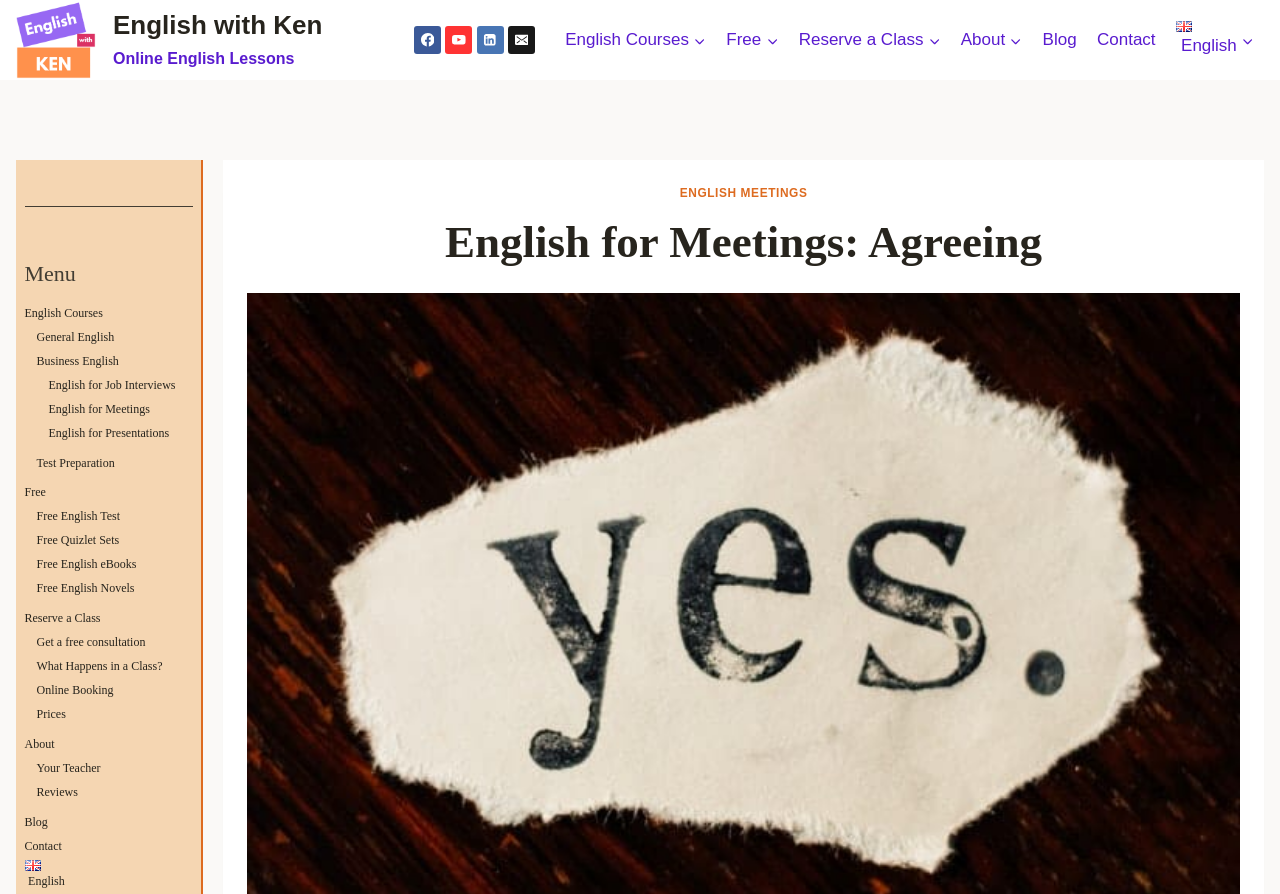Predict the bounding box coordinates of the area that should be clicked to accomplish the following instruction: "Read the Blog". The bounding box coordinates should consist of four float numbers between 0 and 1, i.e., [left, top, right, bottom].

[0.807, 0.018, 0.849, 0.071]